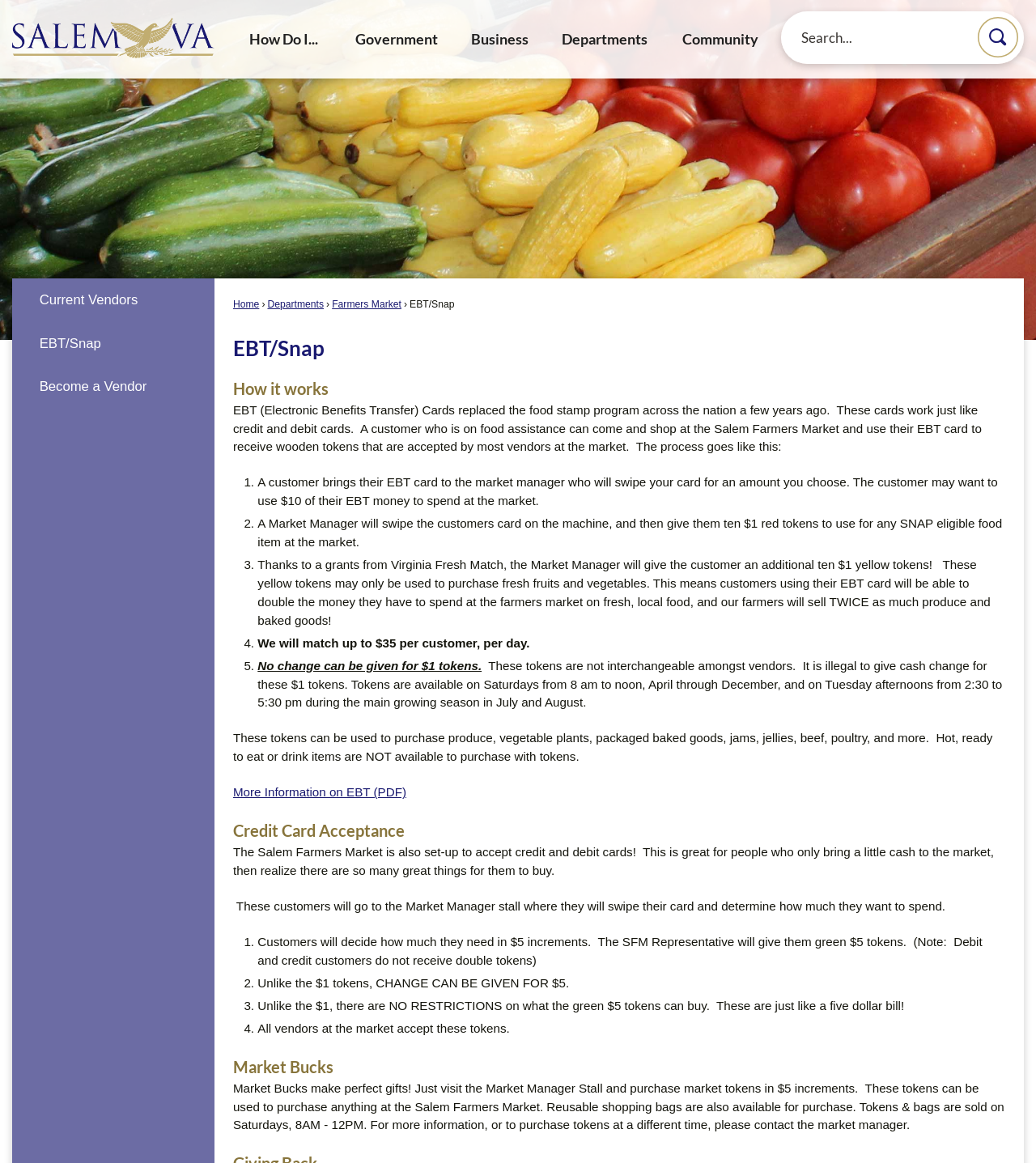Identify the bounding box coordinates of the part that should be clicked to carry out this instruction: "Search for something".

[0.754, 0.01, 0.988, 0.055]